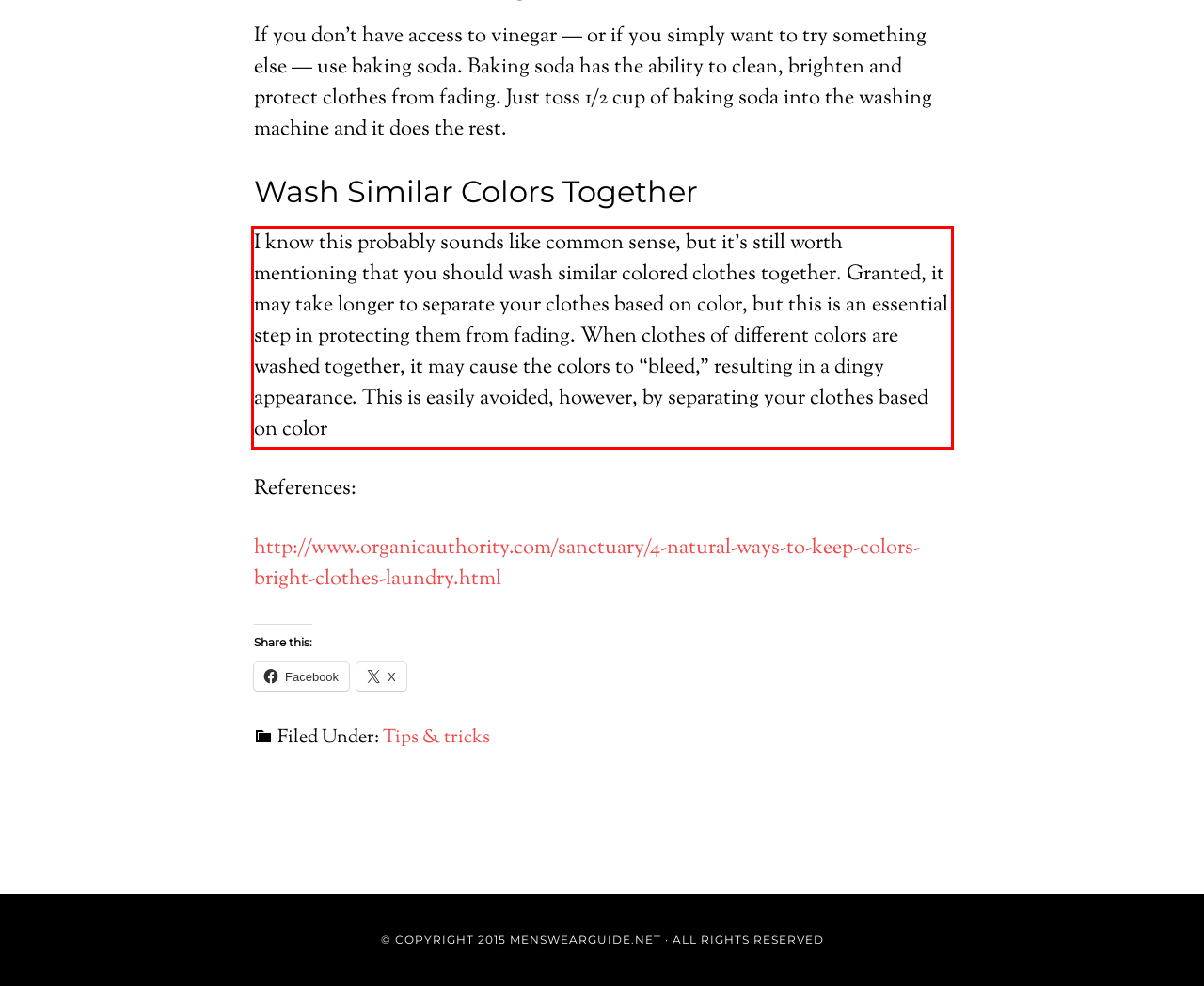Please examine the webpage screenshot and extract the text within the red bounding box using OCR.

I know this probably sounds like common sense, but it’s still worth mentioning that you should wash similar colored clothes together. Granted, it may take longer to separate your clothes based on color, but this is an essential step in protecting them from fading. When clothes of different colors are washed together, it may cause the colors to “bleed,” resulting in a dingy appearance. This is easily avoided, however, by separating your clothes based on color